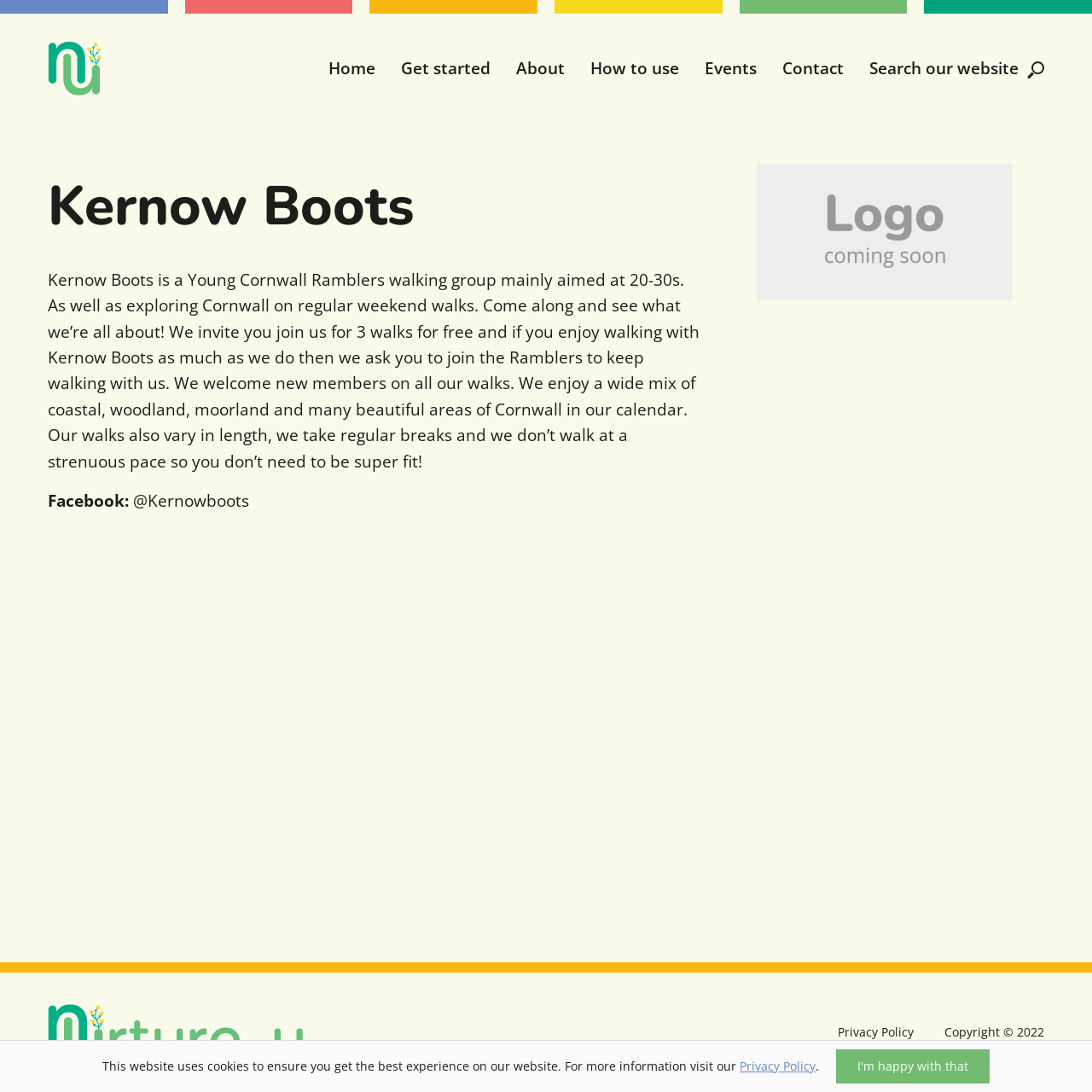Specify the bounding box coordinates of the element's region that should be clicked to achieve the following instruction: "View Events". The bounding box coordinates consist of four float numbers between 0 and 1, in the format [left, top, right, bottom].

[0.634, 0.047, 0.705, 0.078]